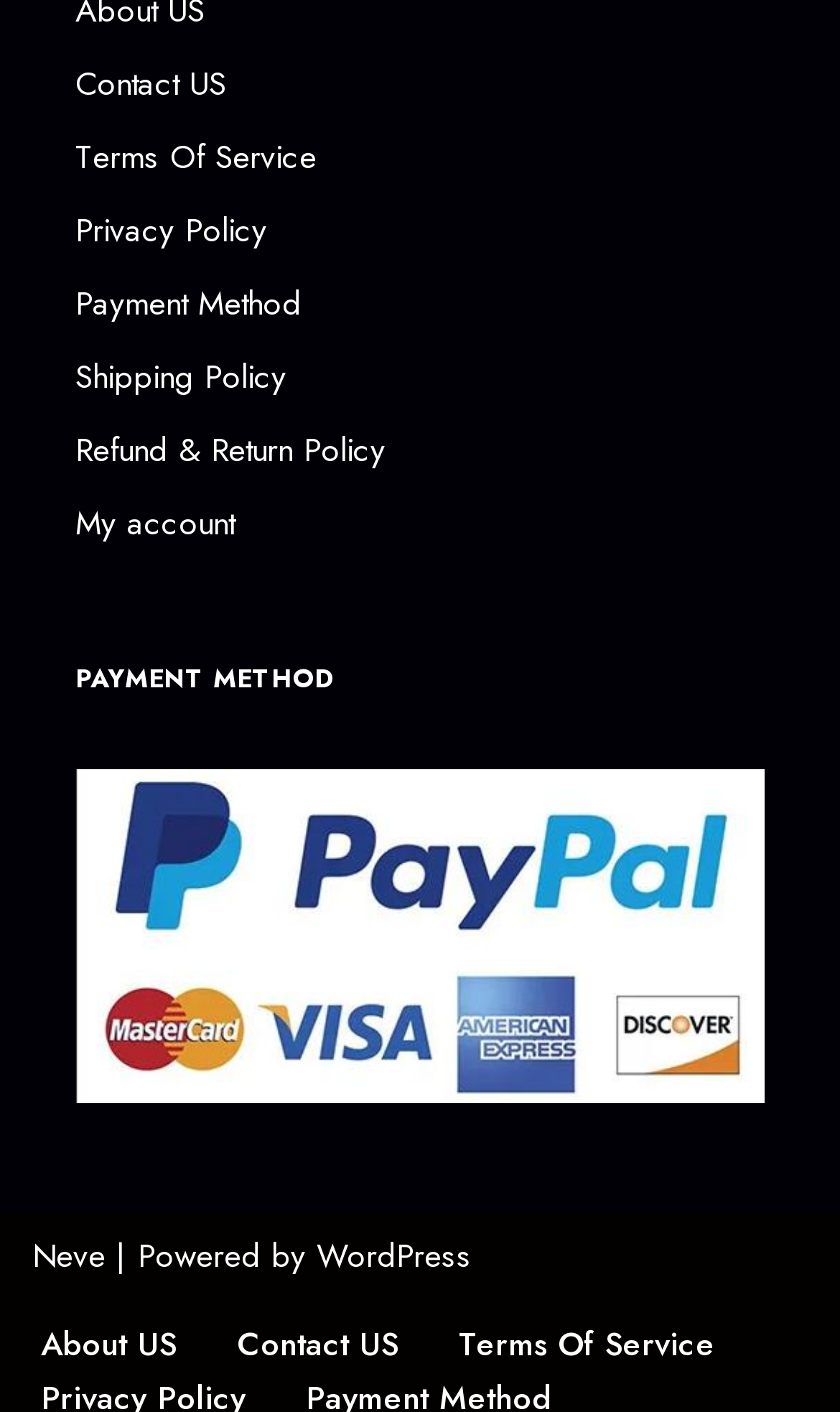Please identify the bounding box coordinates of the element that needs to be clicked to perform the following instruction: "Explore General Software".

None